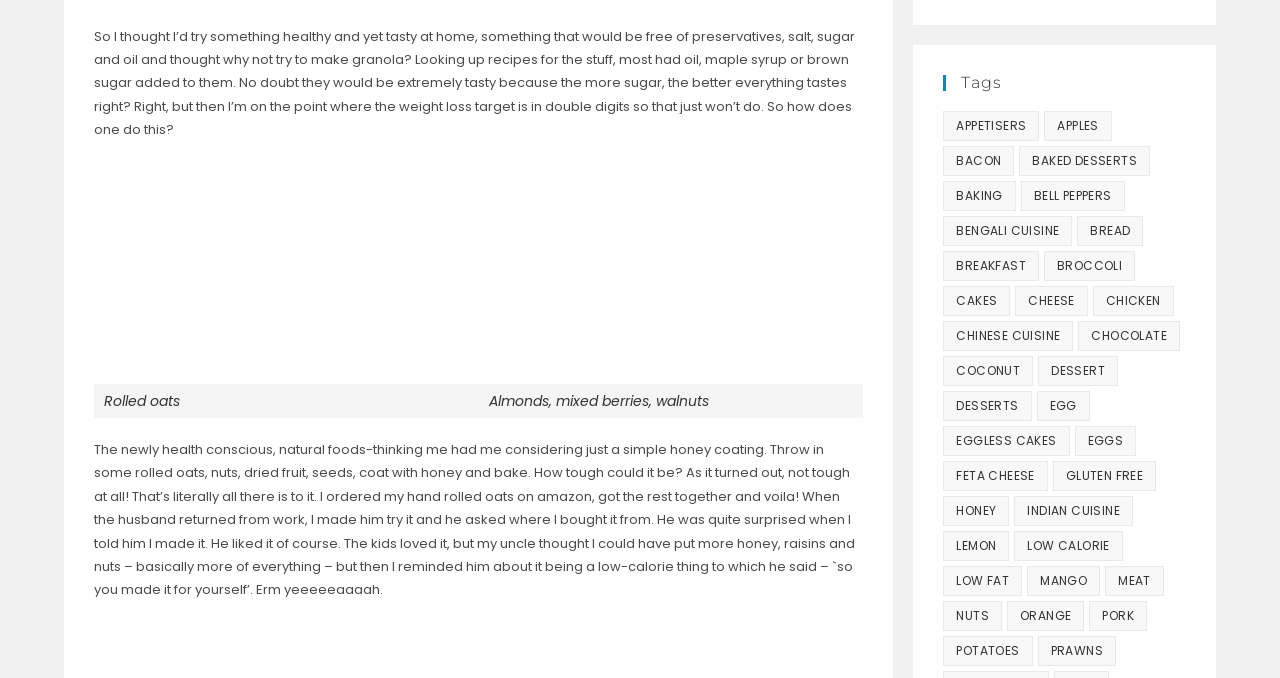What is the author's uncle's opinion about the granola?
Give a one-word or short phrase answer based on the image.

He wanted more honey, raisins, and nuts